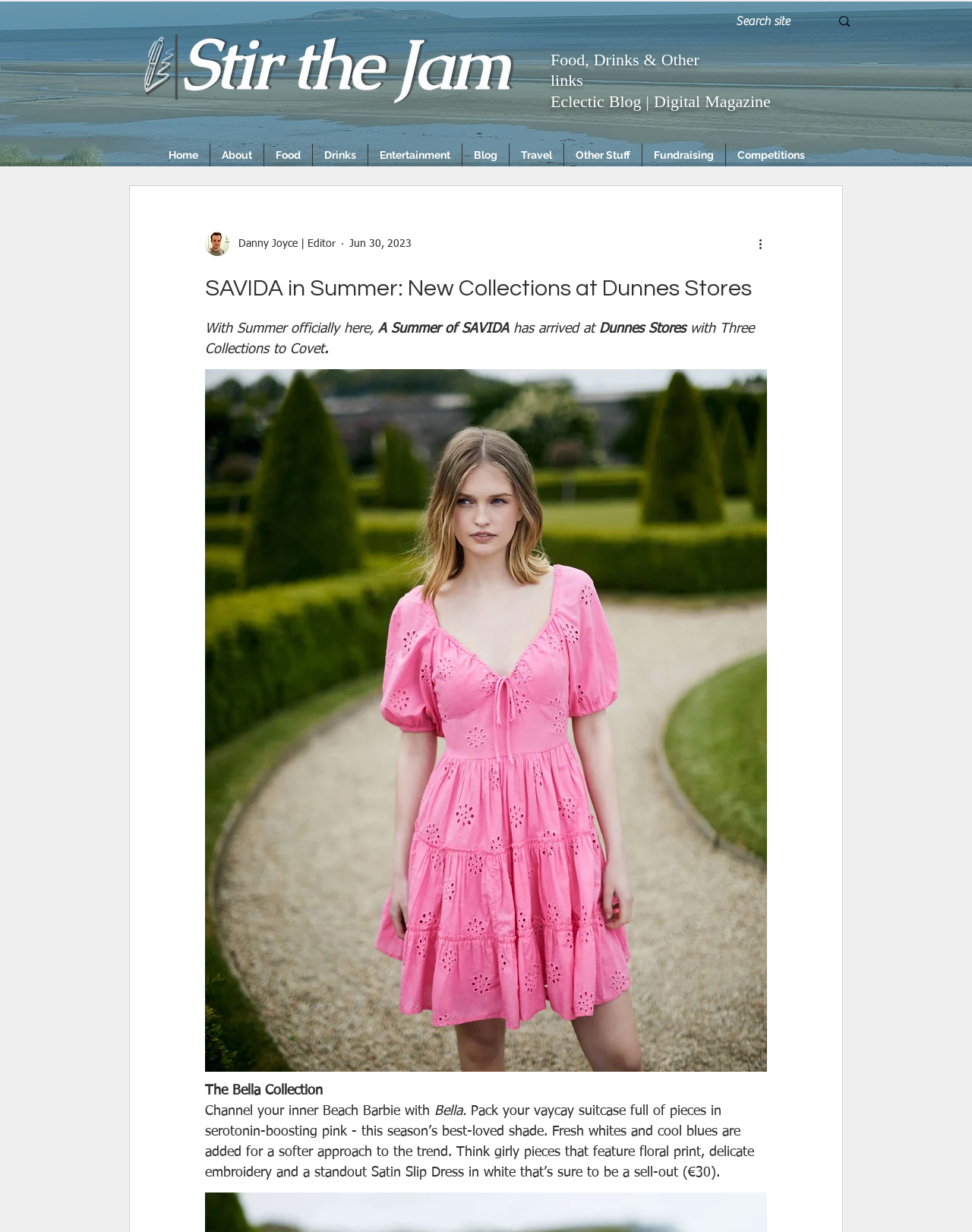Extract the primary header of the webpage and generate its text.

SAVIDA in Summer: New Collections at Dunnes Stores